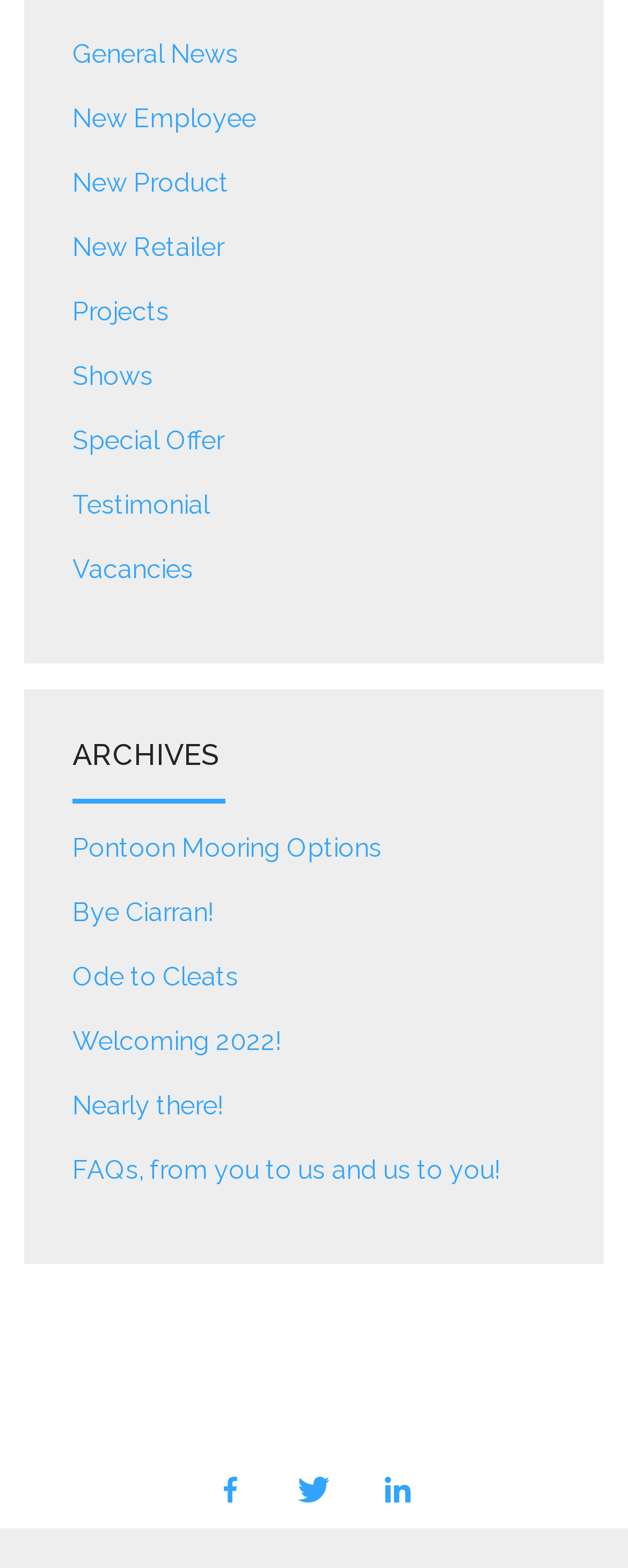Find the bounding box coordinates of the clickable element required to execute the following instruction: "Follow on Facebook". Provide the coordinates as four float numbers between 0 and 1, i.e., [left, top, right, bottom].

[0.305, 0.925, 0.428, 0.974]